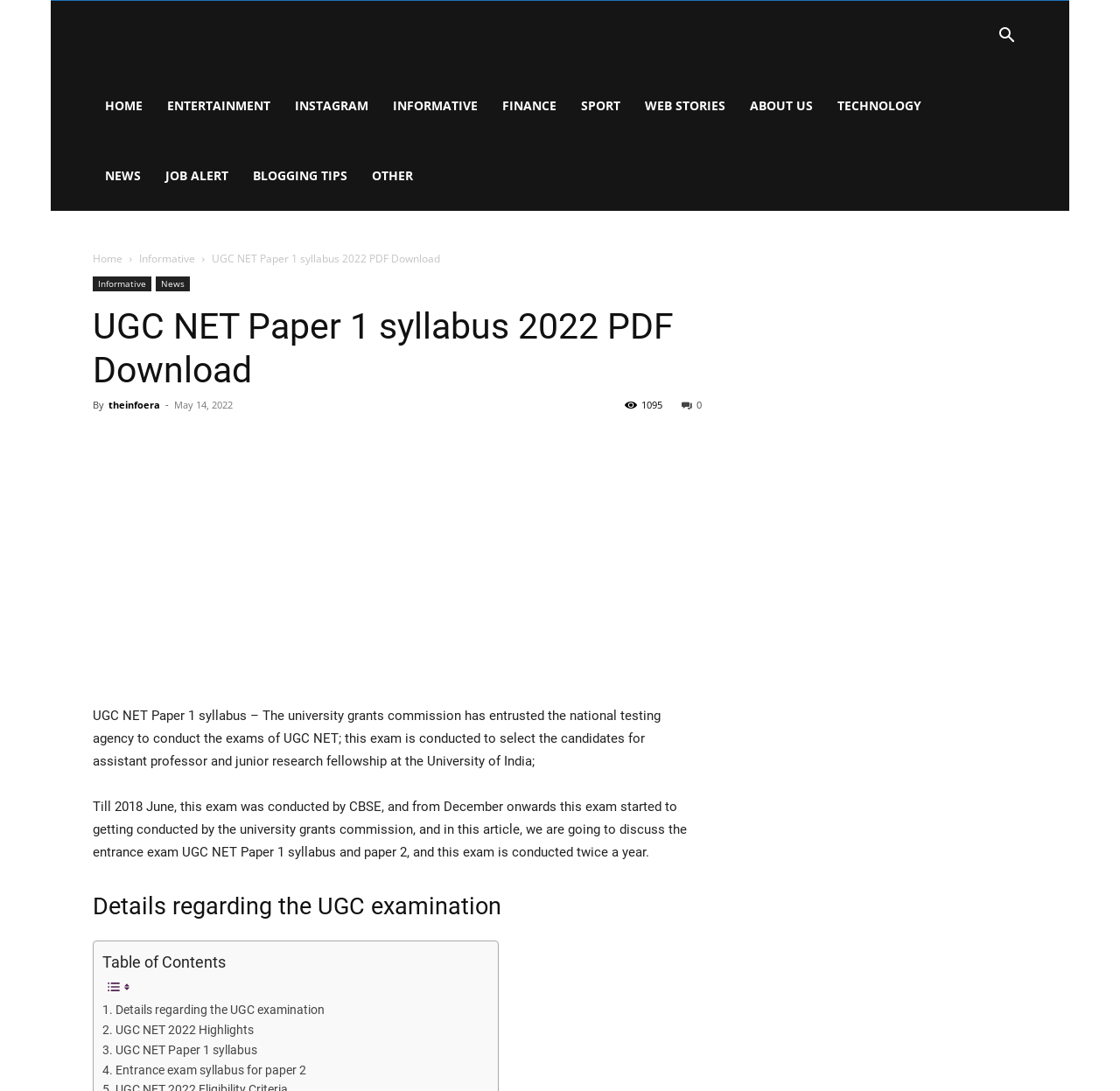Can you show the bounding box coordinates of the region to click on to complete the task described in the instruction: "Read about UGC NET Paper 1 syllabus"?

[0.083, 0.453, 0.627, 0.624]